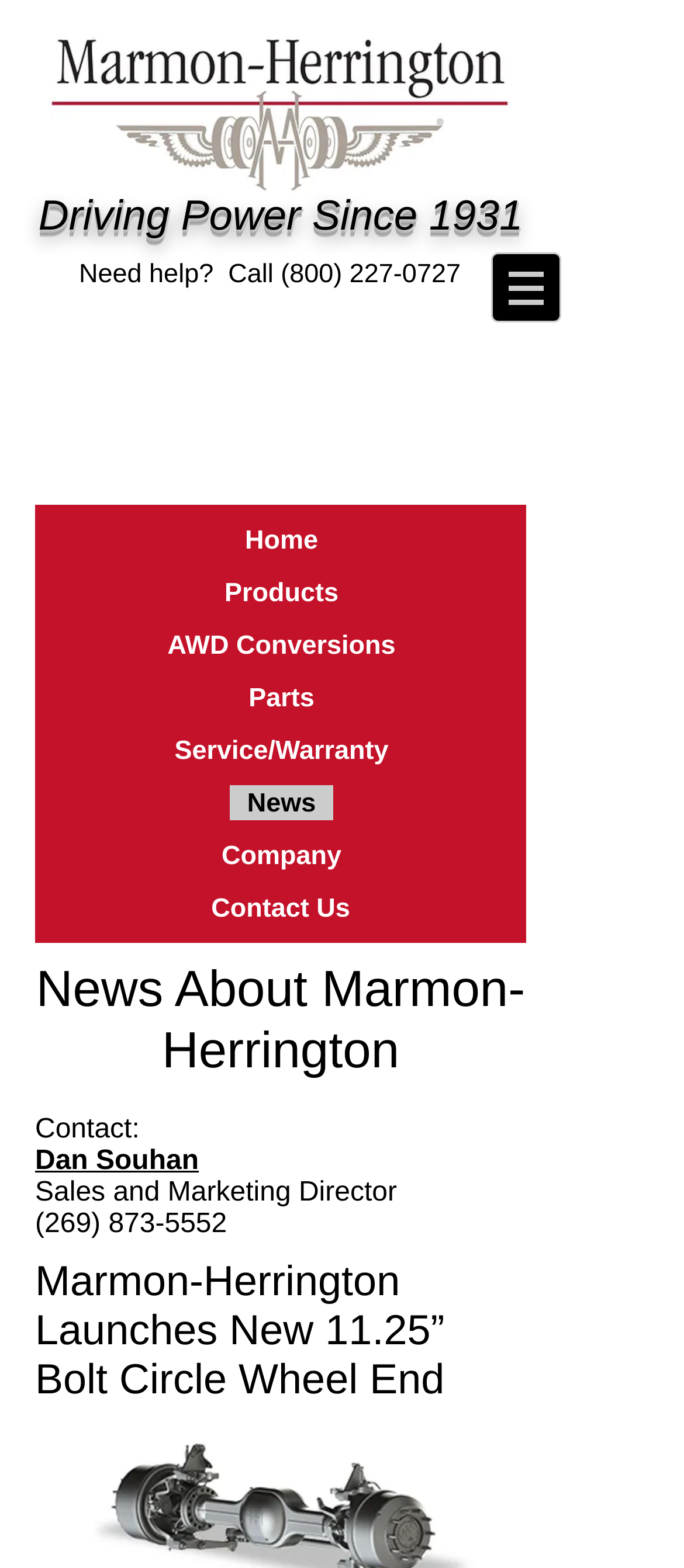Show the bounding box coordinates for the HTML element described as: "More like this".

None